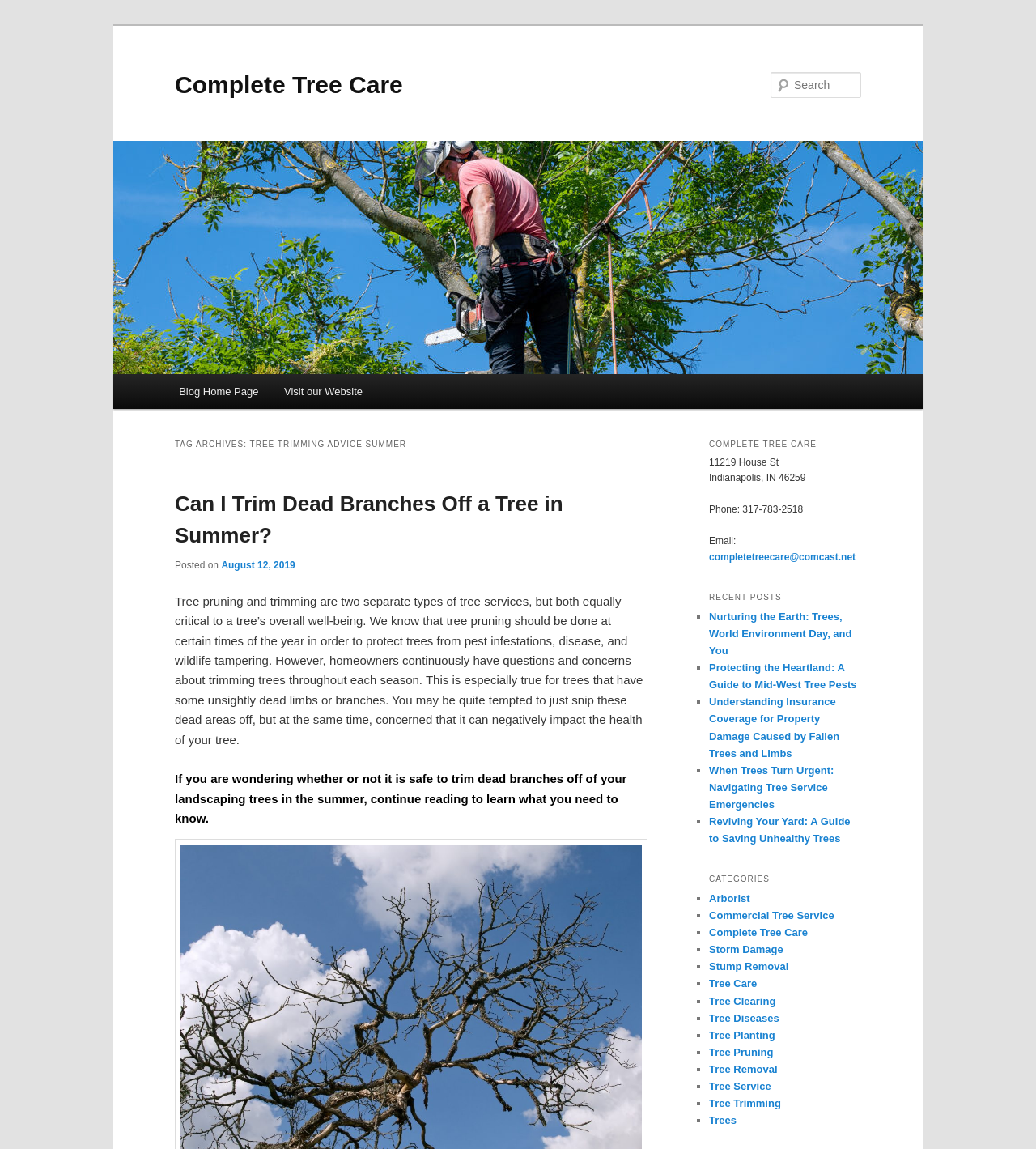Respond to the question below with a single word or phrase:
What is the topic of the blog post?

Tree trimming advice summer